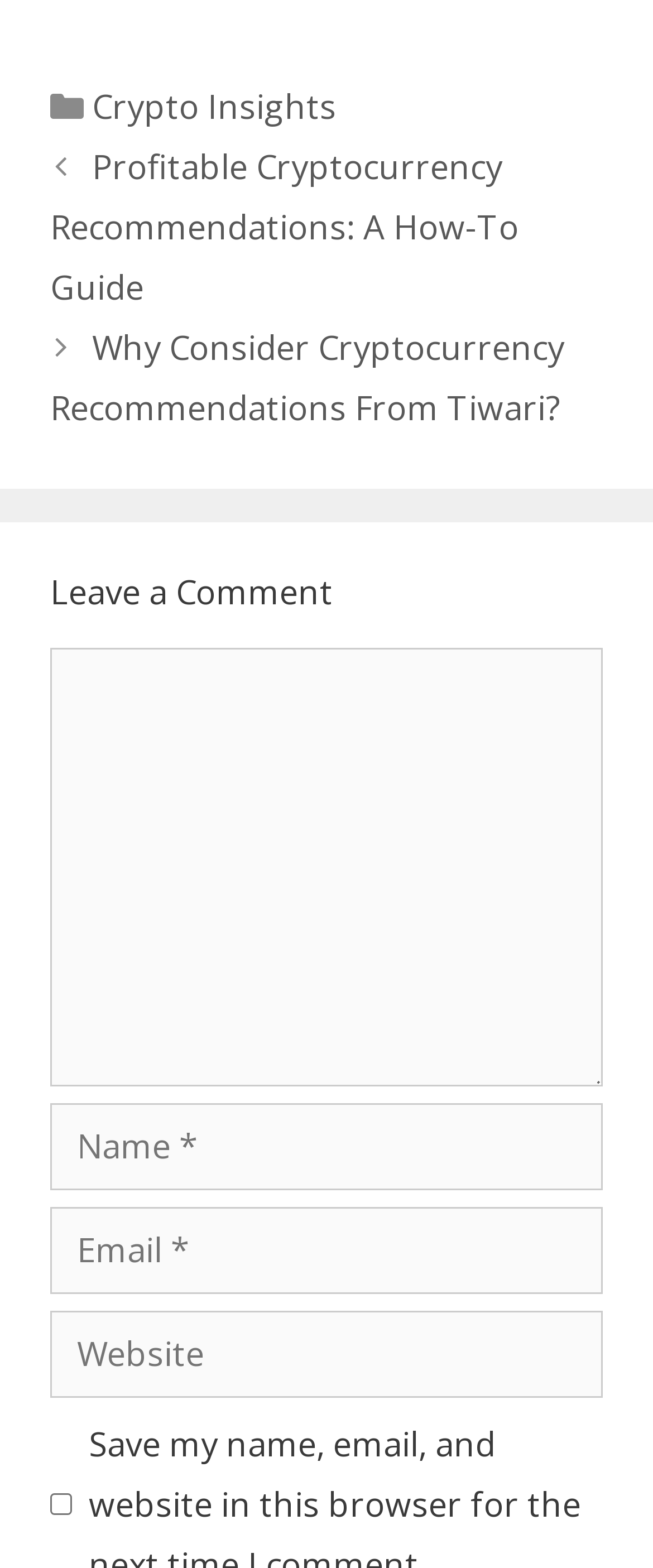Can you identify the bounding box coordinates of the clickable region needed to carry out this instruction: 'read about 'healthtech''? The coordinates should be four float numbers within the range of 0 to 1, stated as [left, top, right, bottom].

None